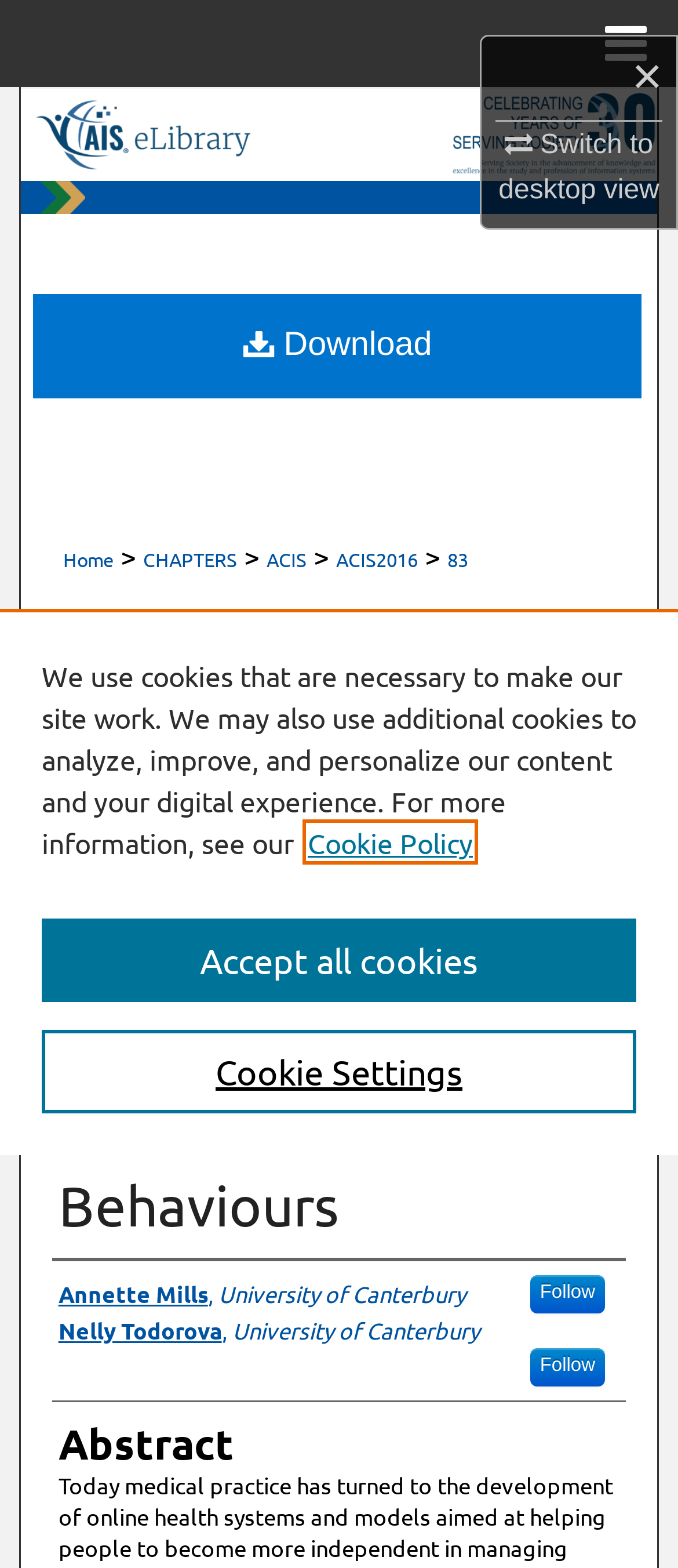What is the title of the proceedings? Please answer the question using a single word or phrase based on the image.

ACIS 2016 PROCEEDINGS